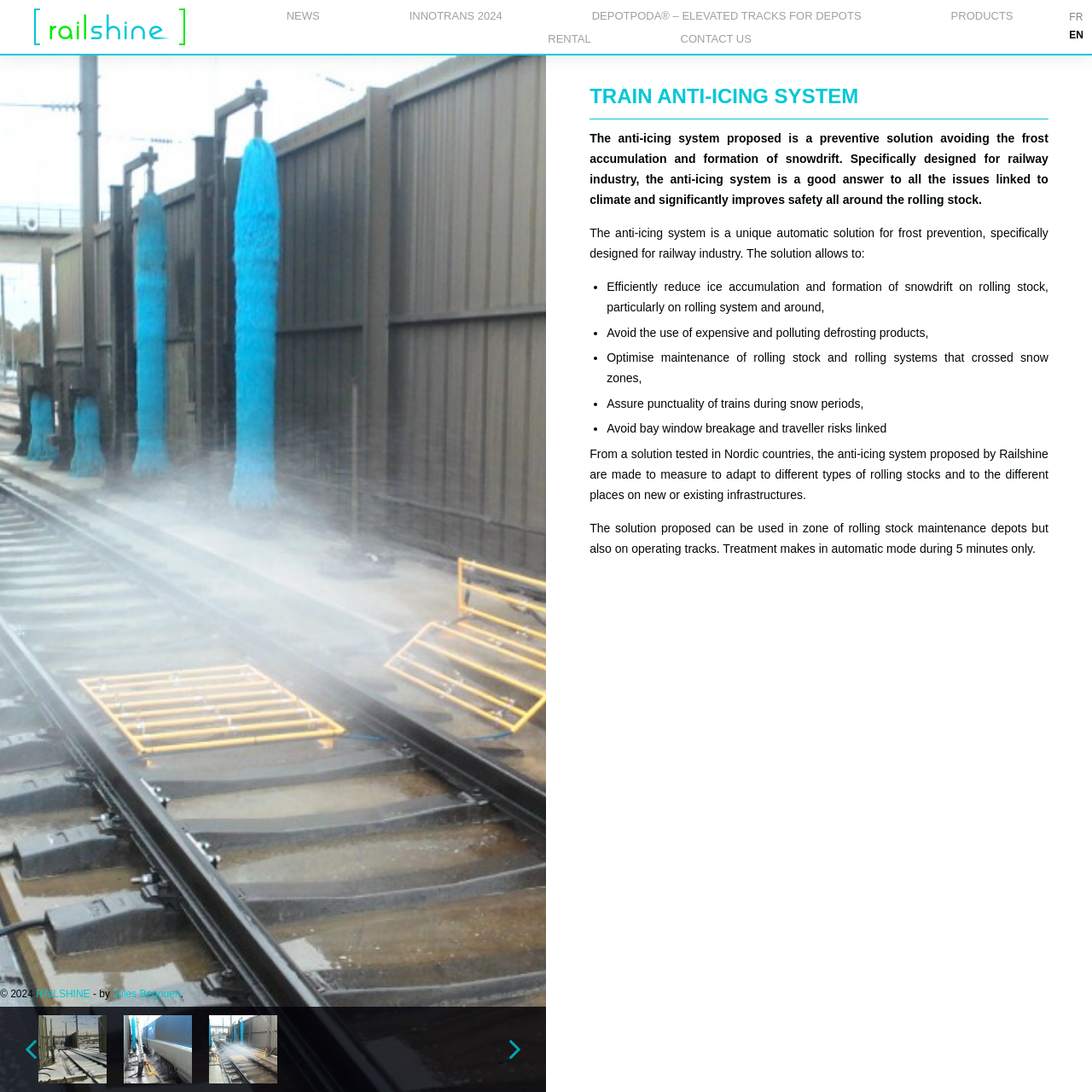Can you specify the bounding box coordinates for the region that should be clicked to fulfill this instruction: "View DEPOTPODA information".

[0.542, 0.004, 0.789, 0.025]